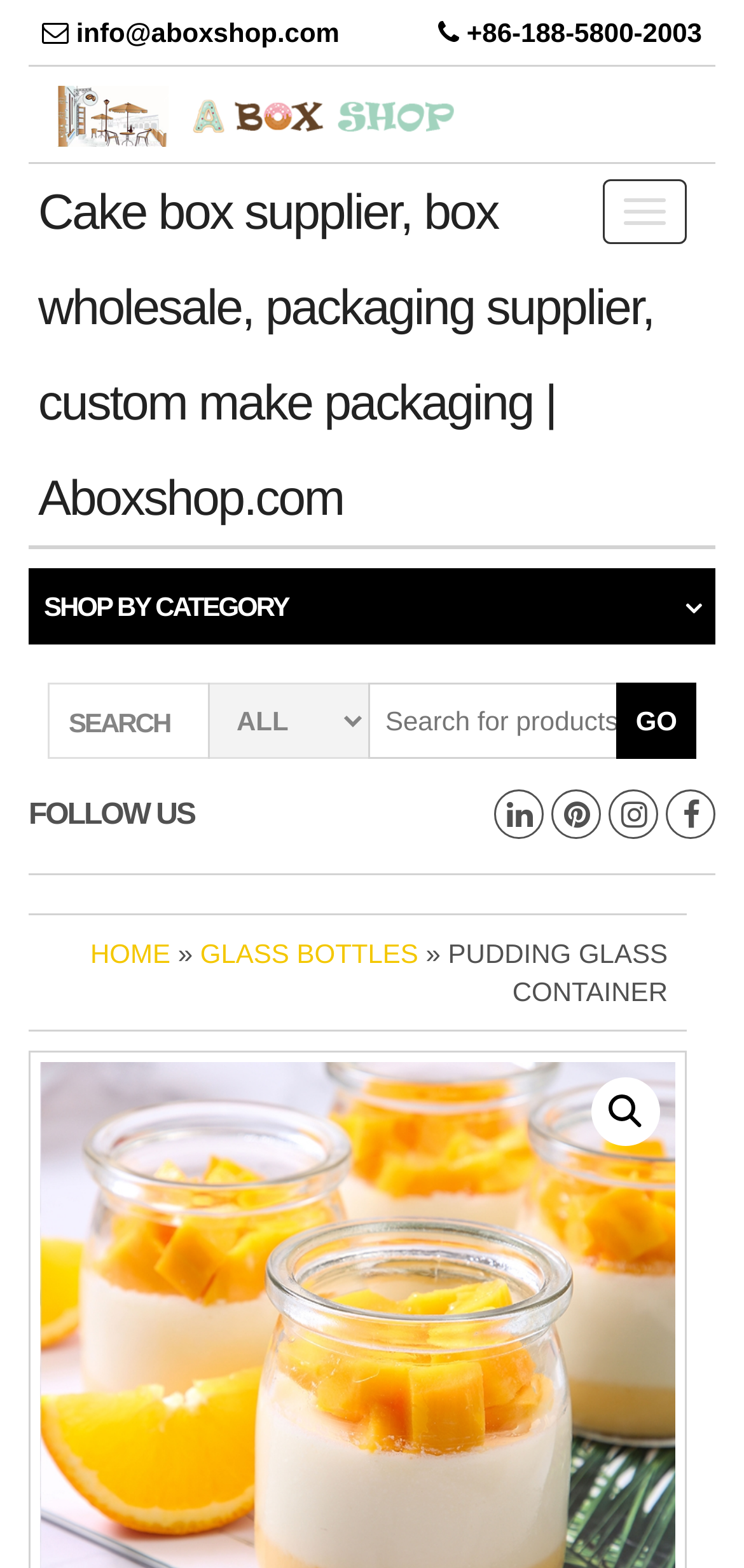What is the search function for on the webpage?
Look at the screenshot and respond with one word or a short phrase.

products